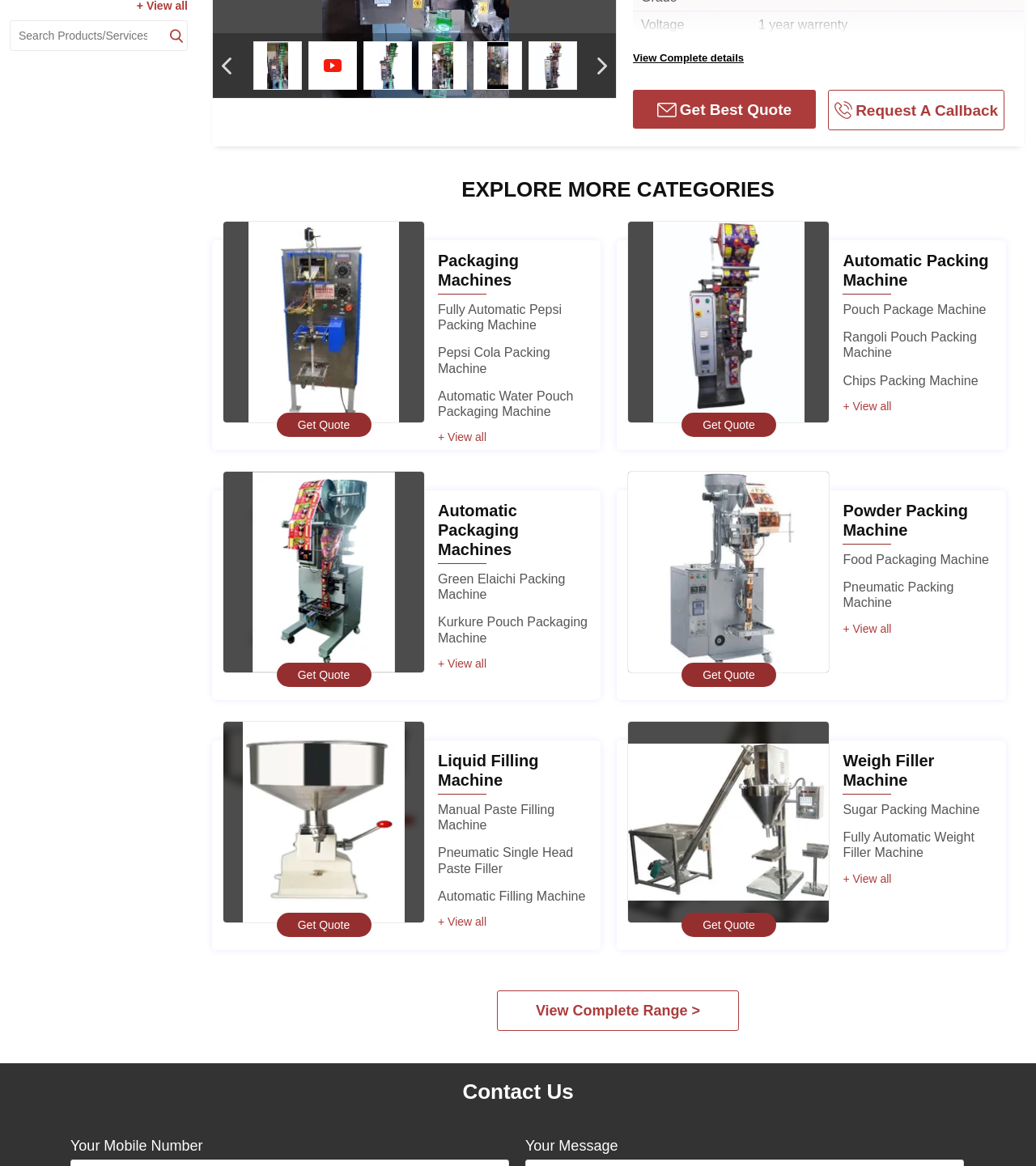Predict the bounding box coordinates for the UI element described as: "Fully Automatic Weight Filler Machine". The coordinates should be four float numbers between 0 and 1, presented as [left, top, right, bottom].

[0.814, 0.693, 0.941, 0.718]